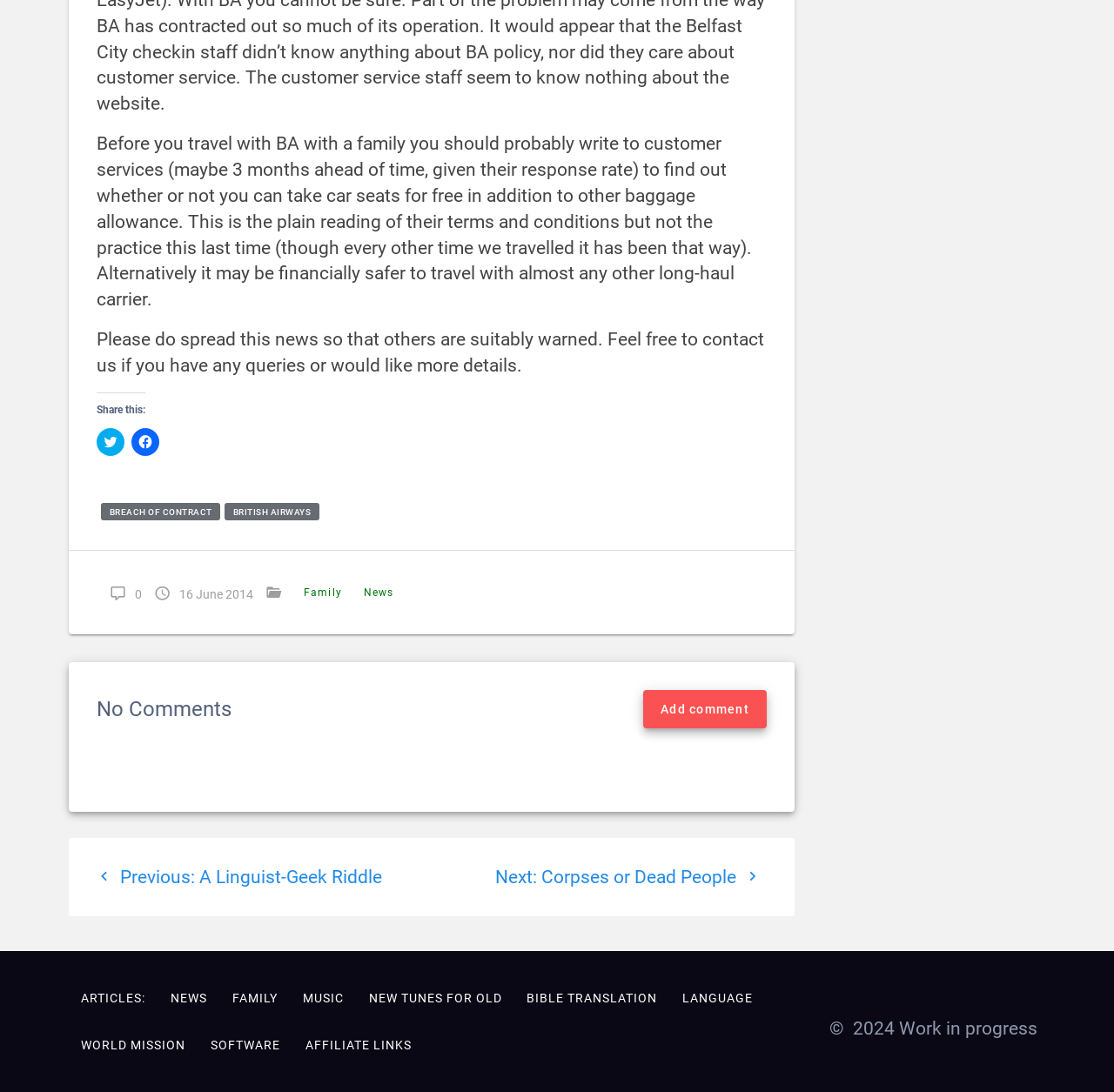Find the bounding box of the element with the following description: "More Topics >>". The coordinates must be four float numbers between 0 and 1, formatted as [left, top, right, bottom].

None